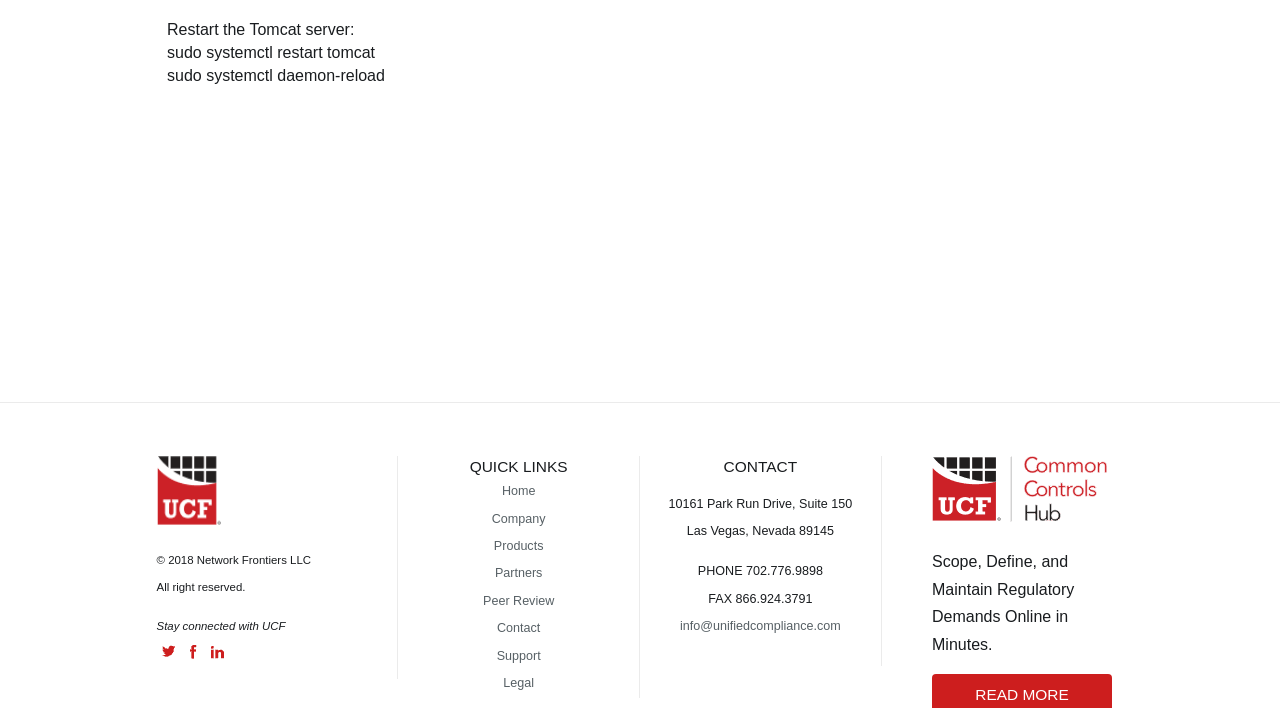What is the name of the company?
Please ensure your answer to the question is detailed and covers all necessary aspects.

I found the company name by looking at the logo and the text 'Unified Compliance Framework' which is likely the name of the company.